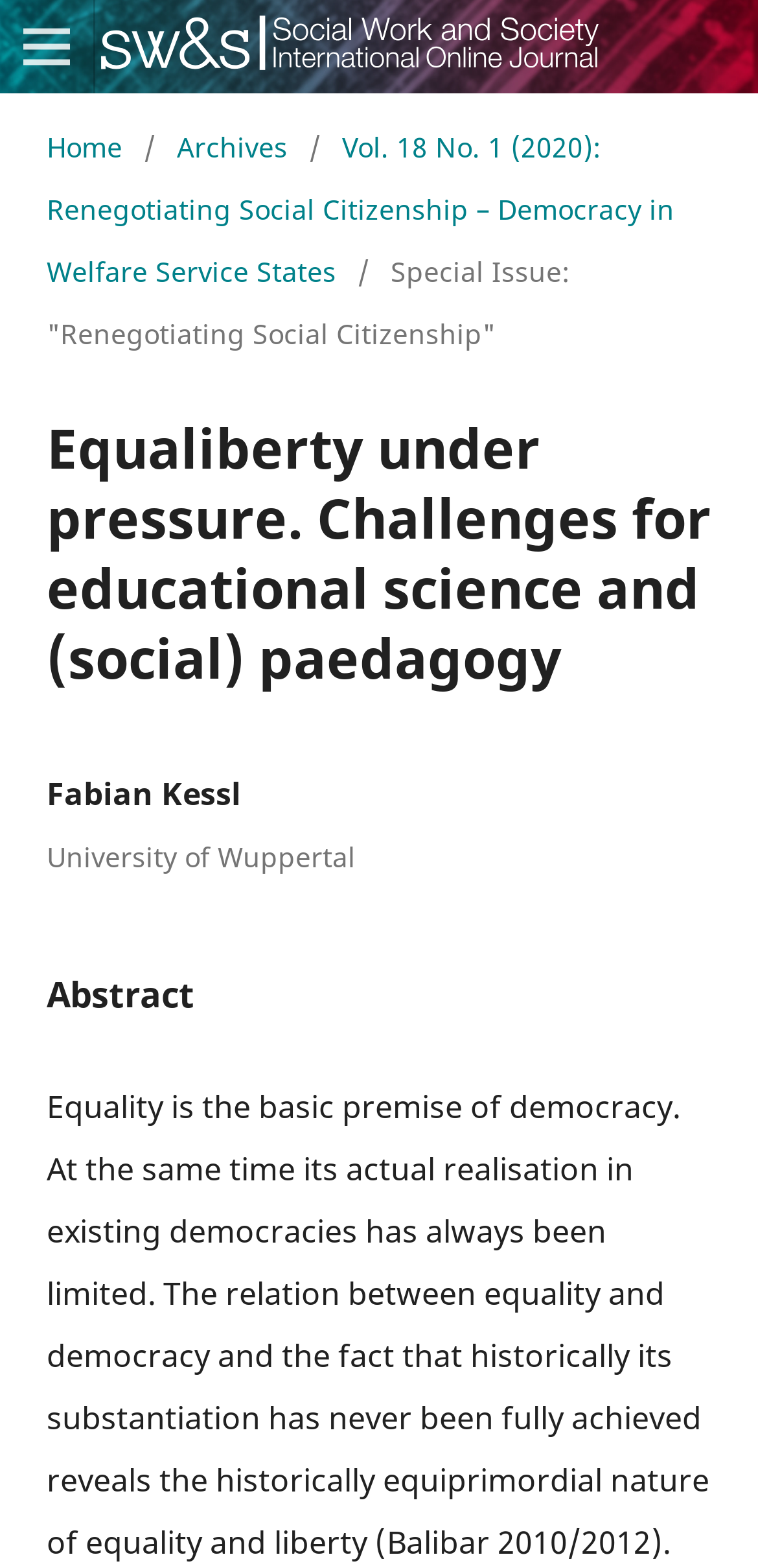What is the first item in the navigation menu? Observe the screenshot and provide a one-word or short phrase answer.

Home